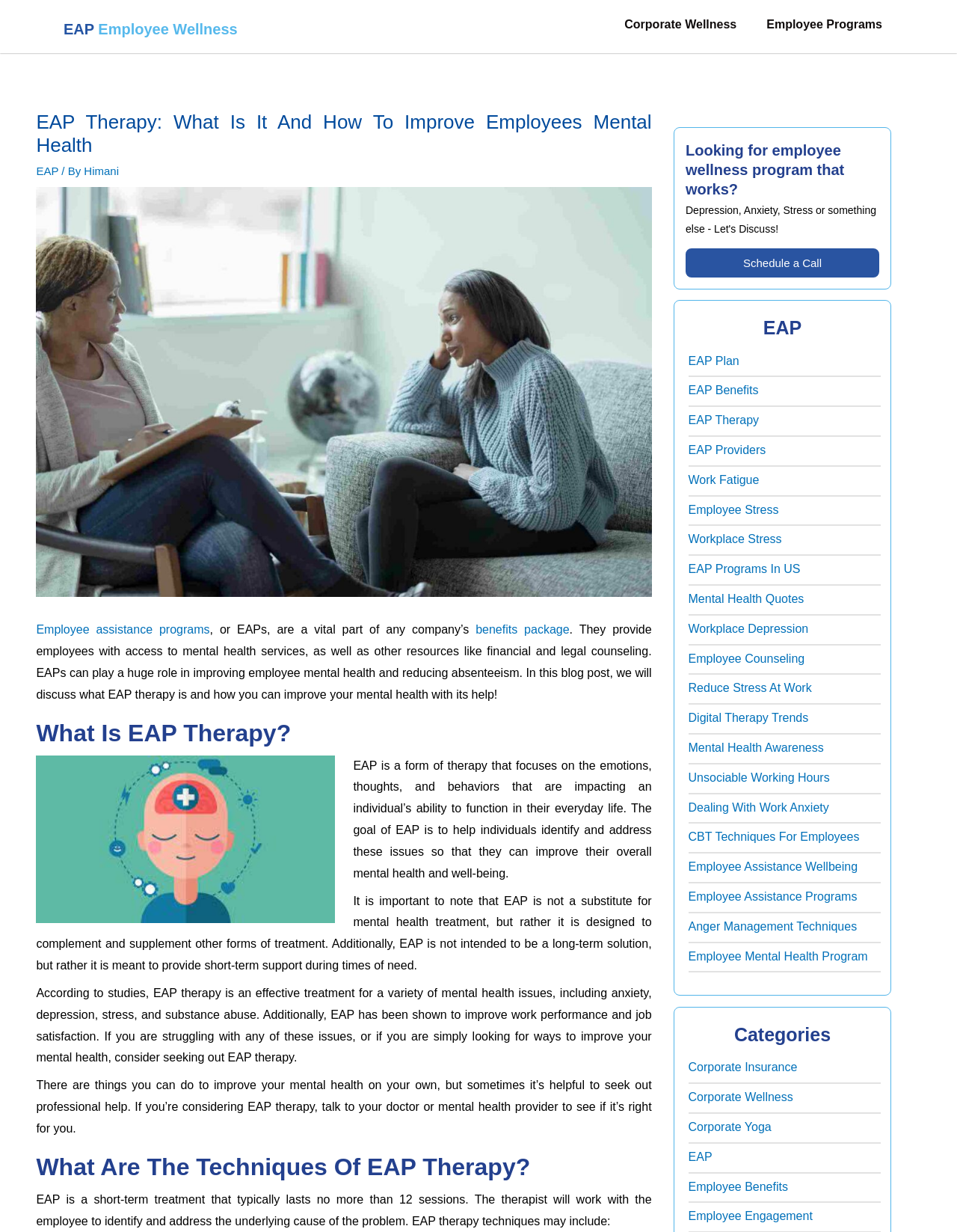Please find and report the bounding box coordinates of the element to click in order to perform the following action: "Click on 'Schedule a Call' button". The coordinates should be expressed as four float numbers between 0 and 1, in the format [left, top, right, bottom].

[0.716, 0.201, 0.919, 0.225]